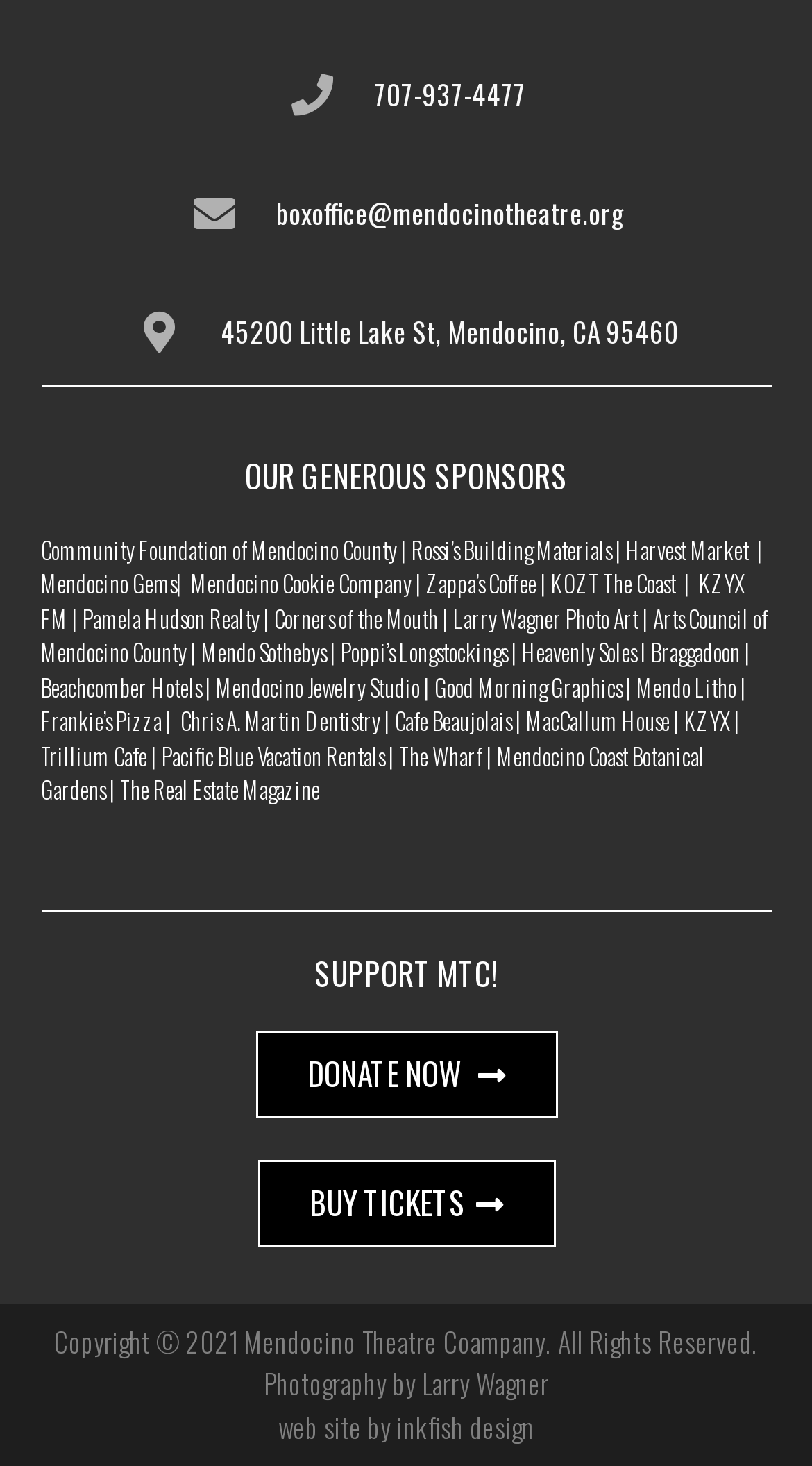Find the bounding box coordinates for the HTML element described as: "DONATE NOW". The coordinates should consist of four float values between 0 and 1, i.e., [left, top, right, bottom].

[0.314, 0.704, 0.686, 0.763]